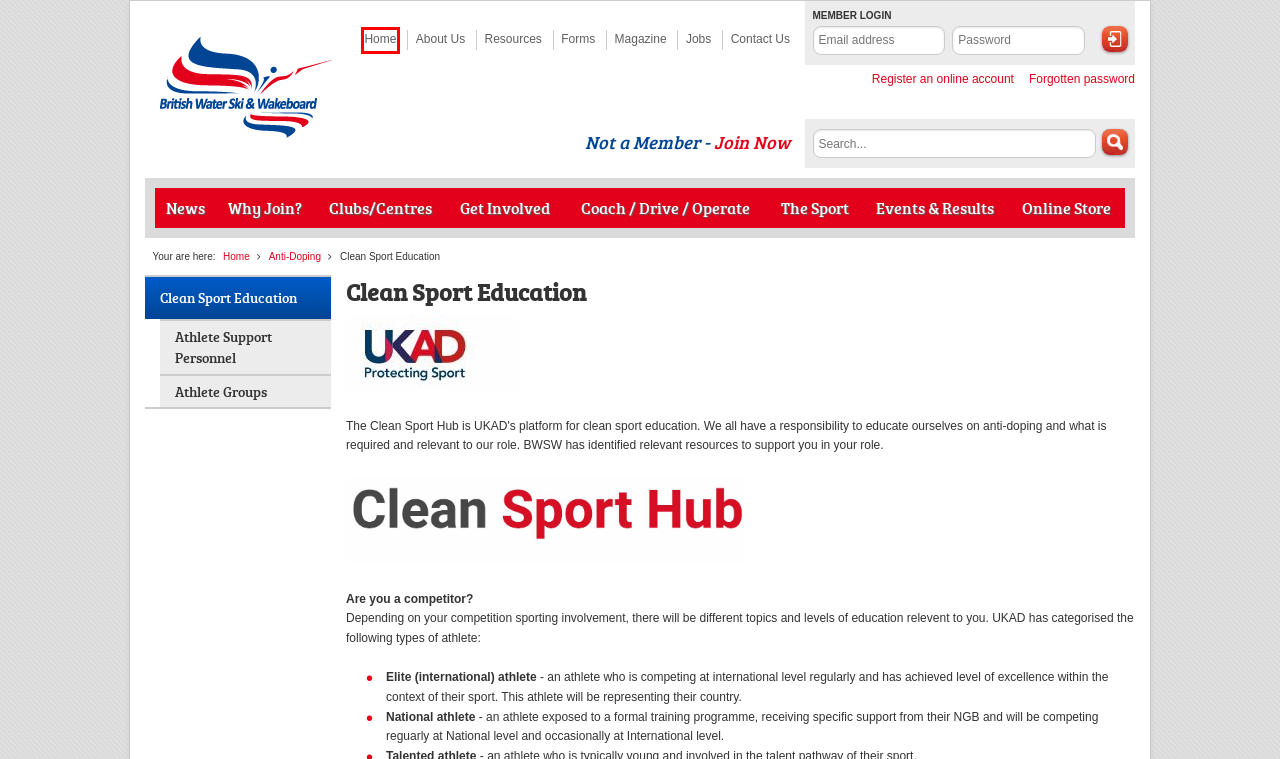Given a screenshot of a webpage with a red bounding box highlighting a UI element, choose the description that best corresponds to the new webpage after clicking the element within the red bounding box. Here are your options:
A. Home - British Water Ski and Wakeboard
B. Home | Uniting | The | Movement | Sport England
C. Sports Insurance | Marsh Sport
D. Privacy - British Water Ski and Wakeboard
E. BWSW Online Magazine - British Water Ski and Wakeboard
F. NetXtra Membership Website Creation | Portals & Apps | NetXtra
G. Forms - British Water Ski and Wakeboard
H. Contact Us - British Water Ski and Wakeboard

A